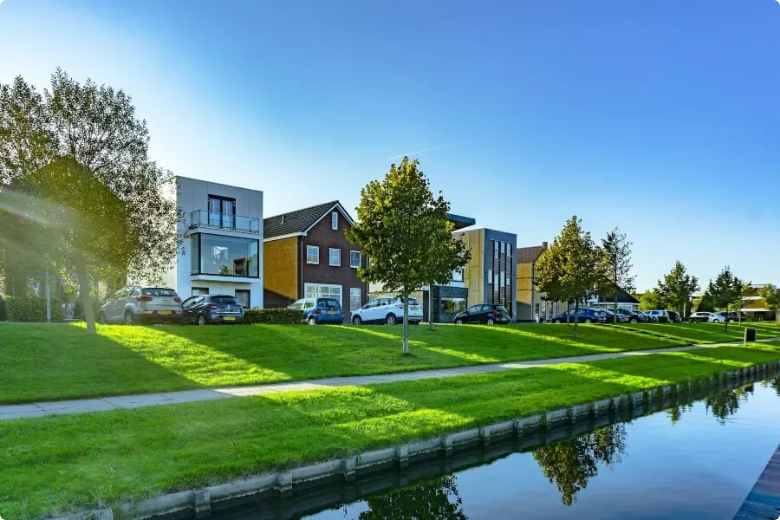Offer a detailed explanation of what is depicted in the image.

The image showcases a picturesque residential area, where modern homes line a serene canal. The foreground features a well-manicured grassy expanse, dotted with neatly trimmed trees. The buildings exhibit a mix of contemporary and traditional architectural styles, each with distinctive façades, reflecting a harmonious blend of design. Various cars are parked along the street, indicating the presence of residents and the community’s vibrancy. A clear blue sky overhead brightens the scene, further enhancing the inviting atmosphere of this outdoor space, which is emphasized as a valuable asset for selling homes, especially during the winter months. This image illustrates the appeal of outdoor living and landscaping in real estate marketing.